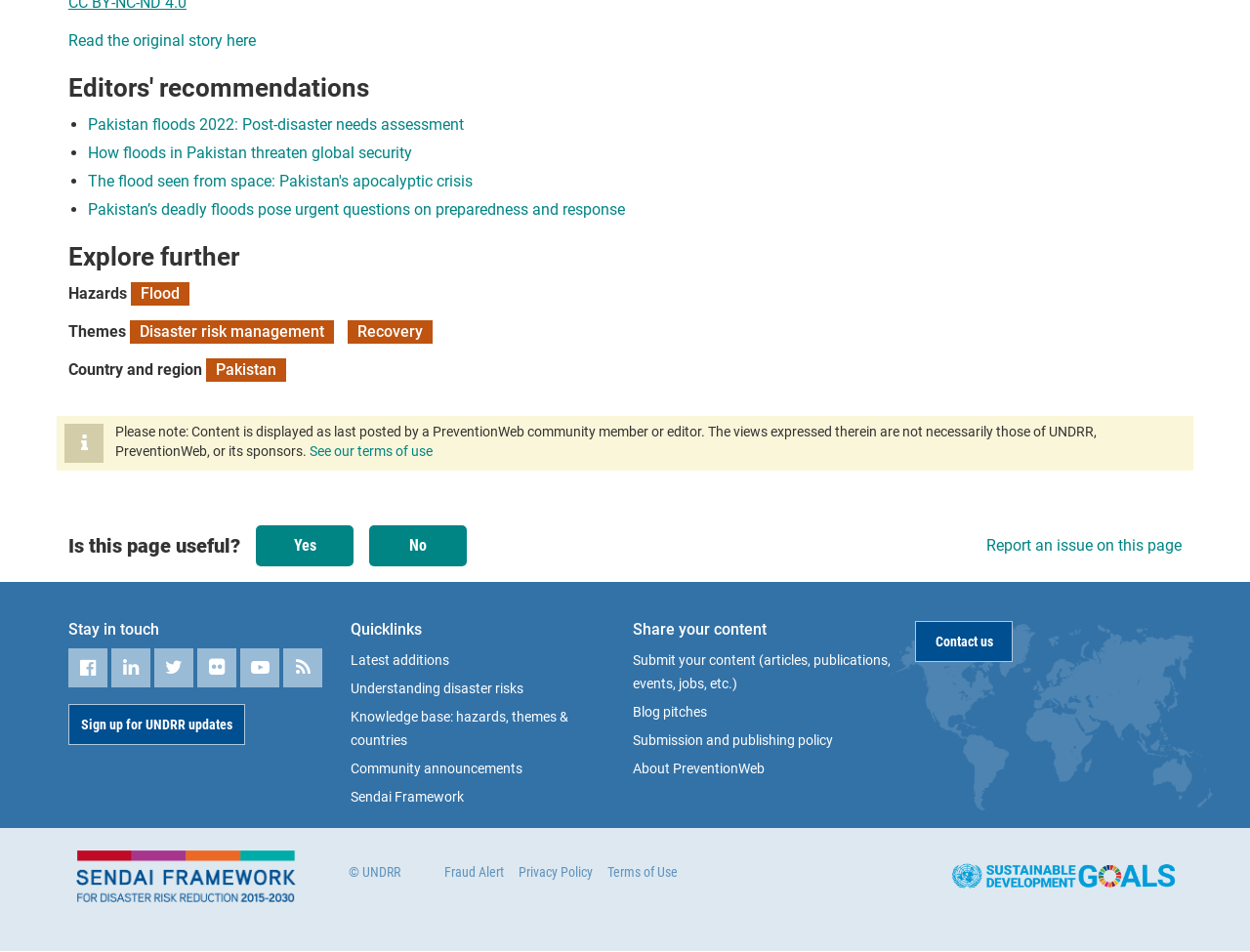Locate the bounding box coordinates of the clickable area needed to fulfill the instruction: "Share content on PreventionWeb".

[0.506, 0.685, 0.712, 0.726]